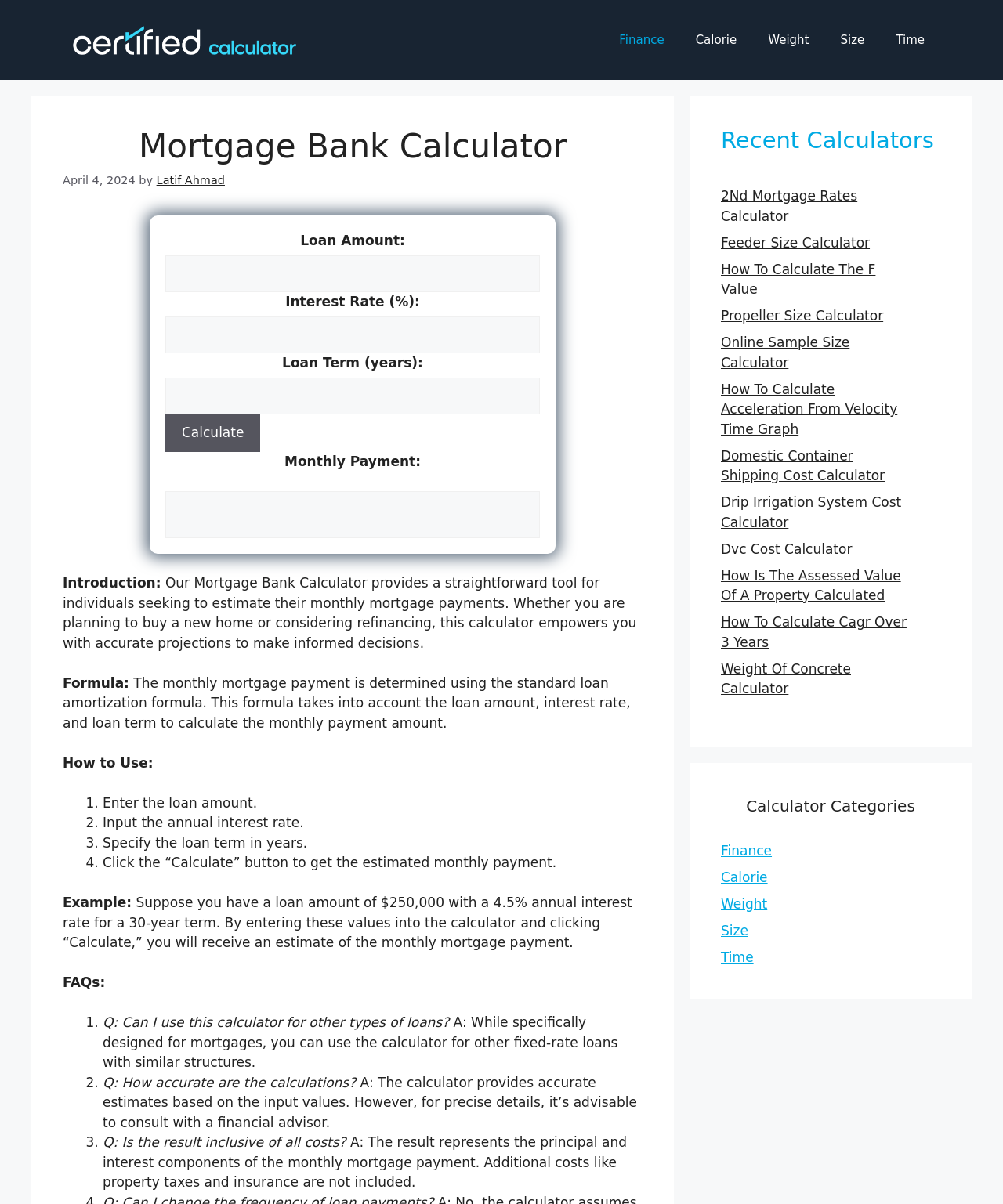How many links are available in the 'Recent Calculators' section?
Please use the image to provide a one-word or short phrase answer.

12